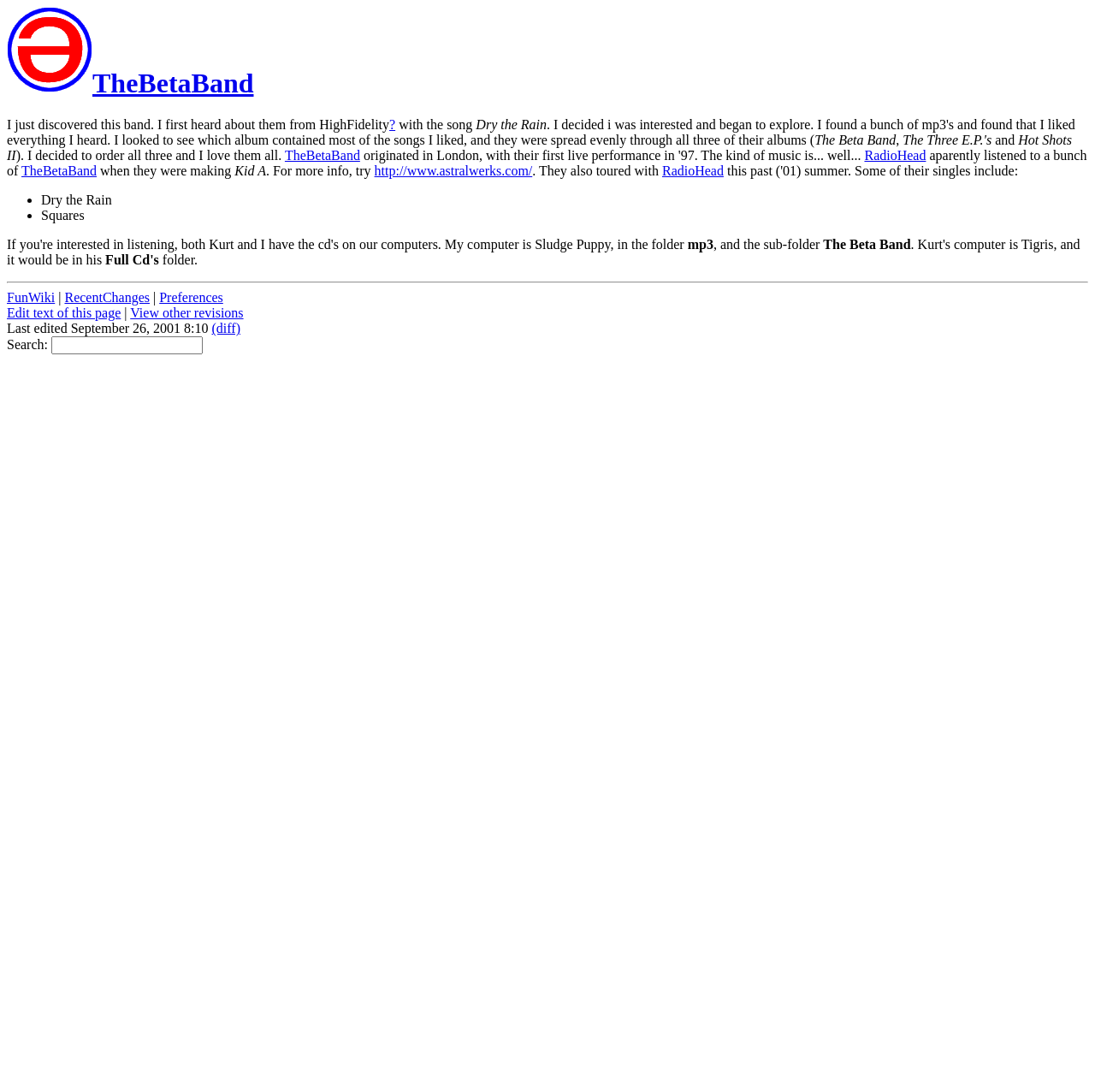Please identify the bounding box coordinates of the element's region that needs to be clicked to fulfill the following instruction: "Click on the link to go to the homepage". The bounding box coordinates should consist of four float numbers between 0 and 1, i.e., [left, top, right, bottom].

[0.006, 0.062, 0.084, 0.09]